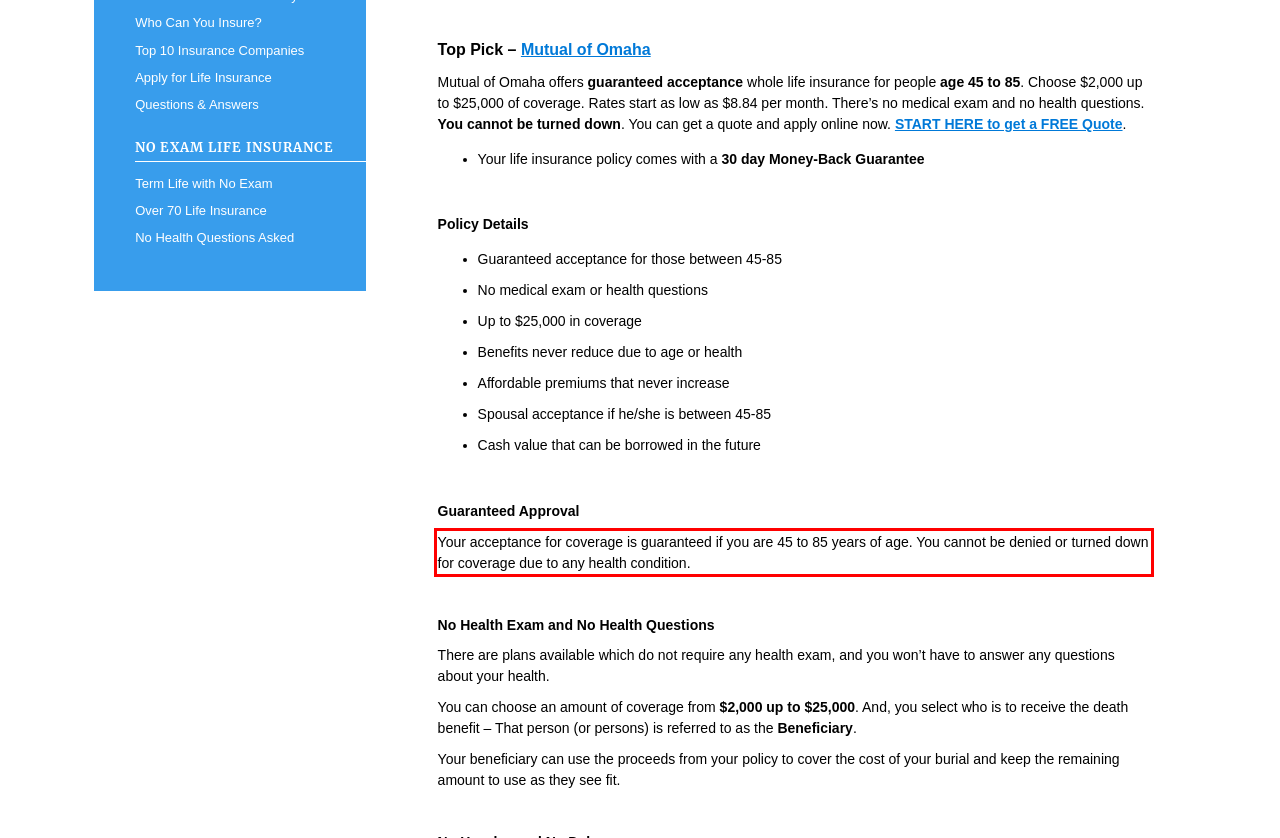Given a webpage screenshot, identify the text inside the red bounding box using OCR and extract it.

Your acceptance for coverage is guaranteed if you are 45 to 85 years of age. You cannot be denied or turned down for coverage due to any health condition.